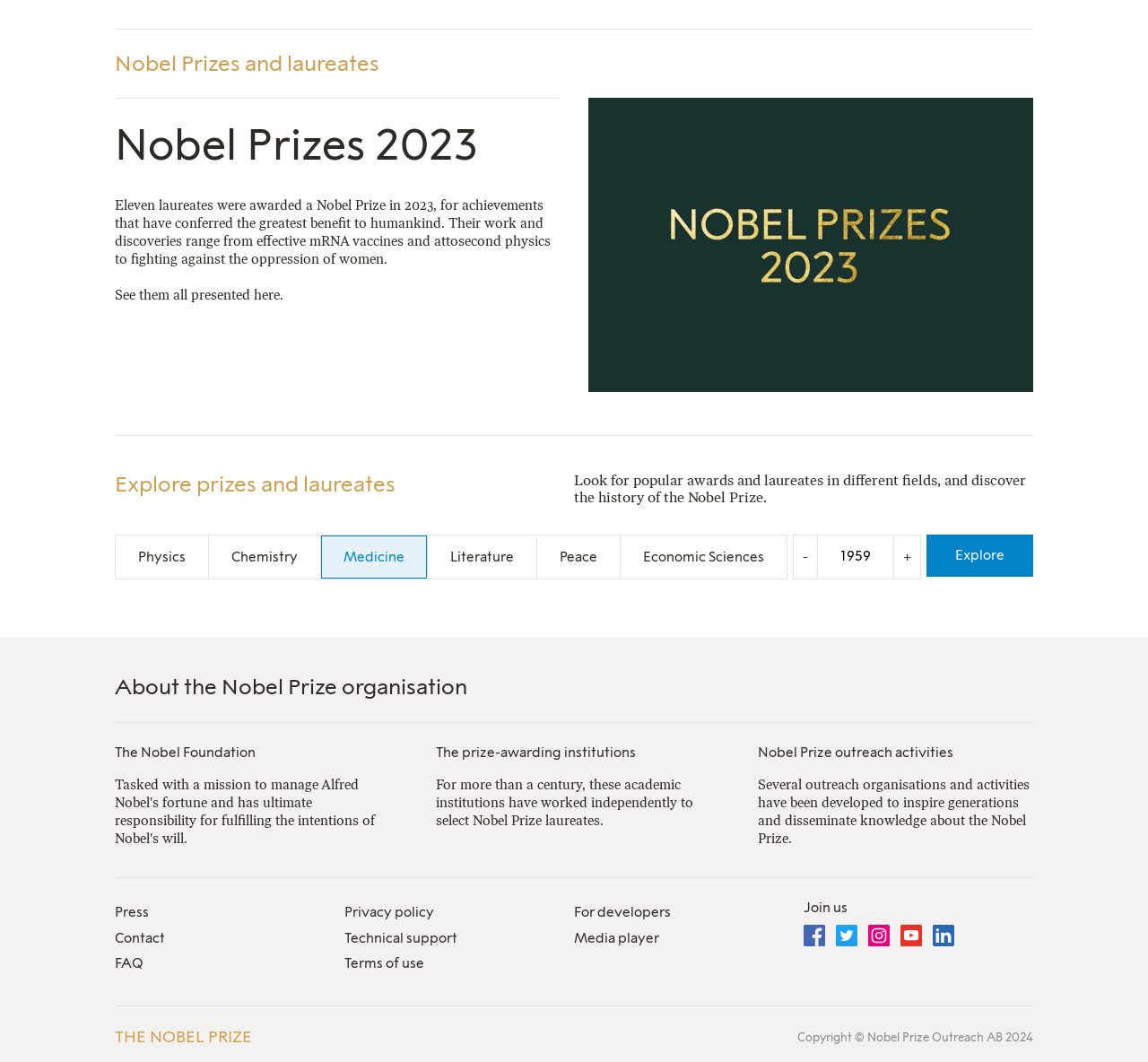Can you specify the bounding box coordinates of the area that needs to be clicked to fulfill the following instruction: "Decrease the year by one"?

[0.691, 0.503, 0.712, 0.545]